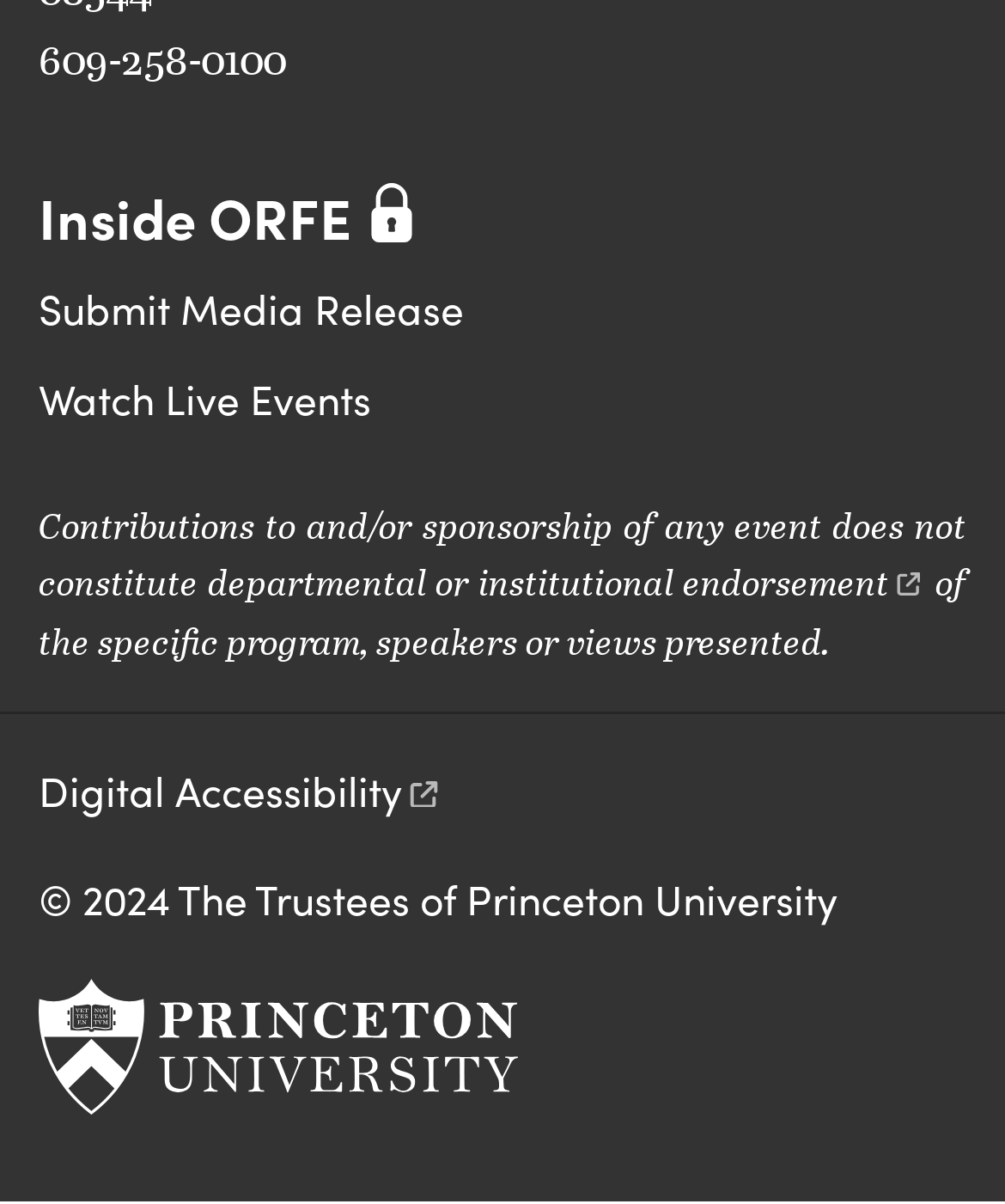Using the details from the image, please elaborate on the following question: Is there a link to Princeton University?

A link to Princeton University is located at the bottom of the webpage, inside a link element with bounding box coordinates [0.038, 0.809, 0.515, 0.929]. The link text is 'Princeton University'.